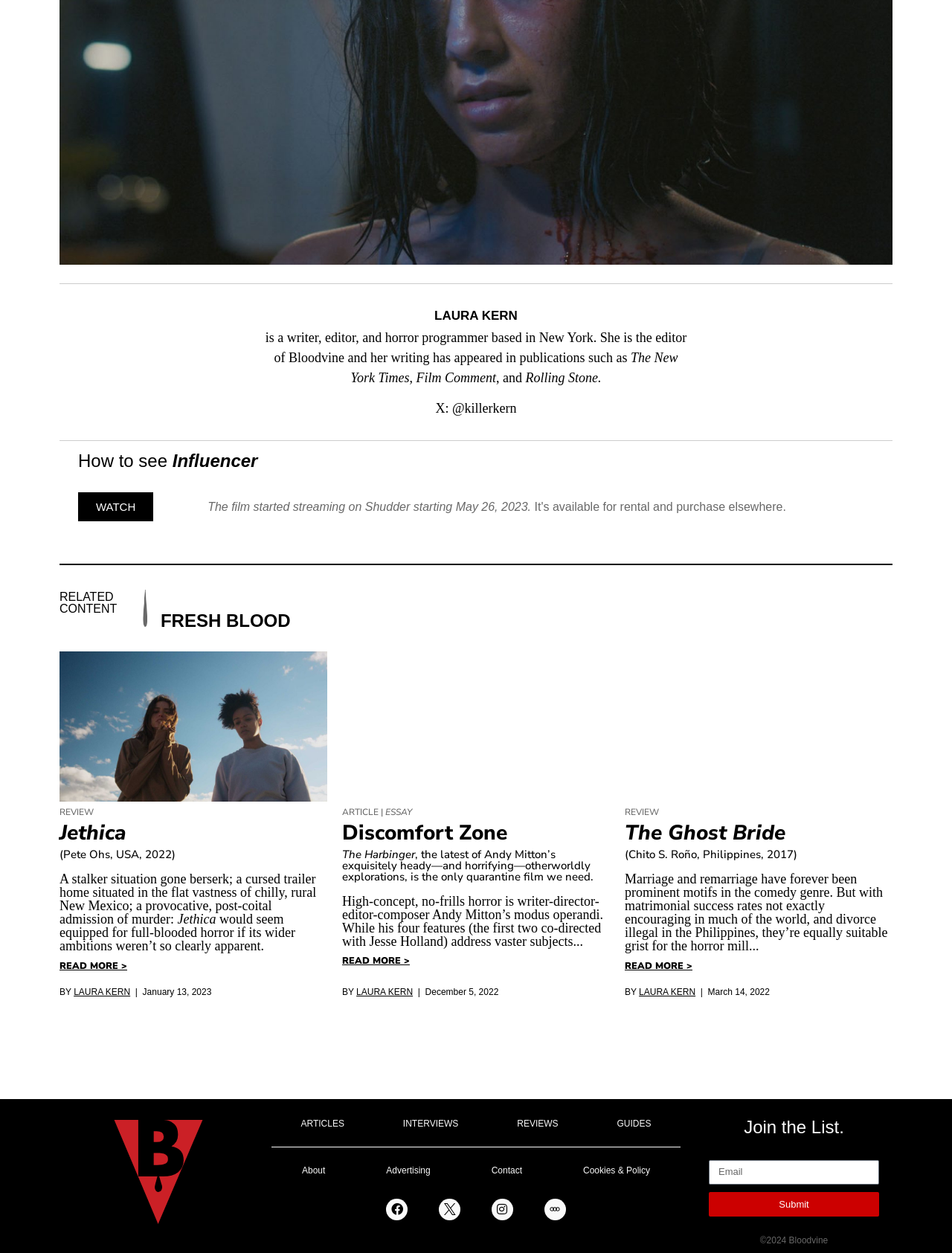Identify the bounding box coordinates of the region that needs to be clicked to carry out this instruction: "Read more about Jethica". Provide these coordinates as four float numbers ranging from 0 to 1, i.e., [left, top, right, bottom].

[0.062, 0.766, 0.134, 0.776]